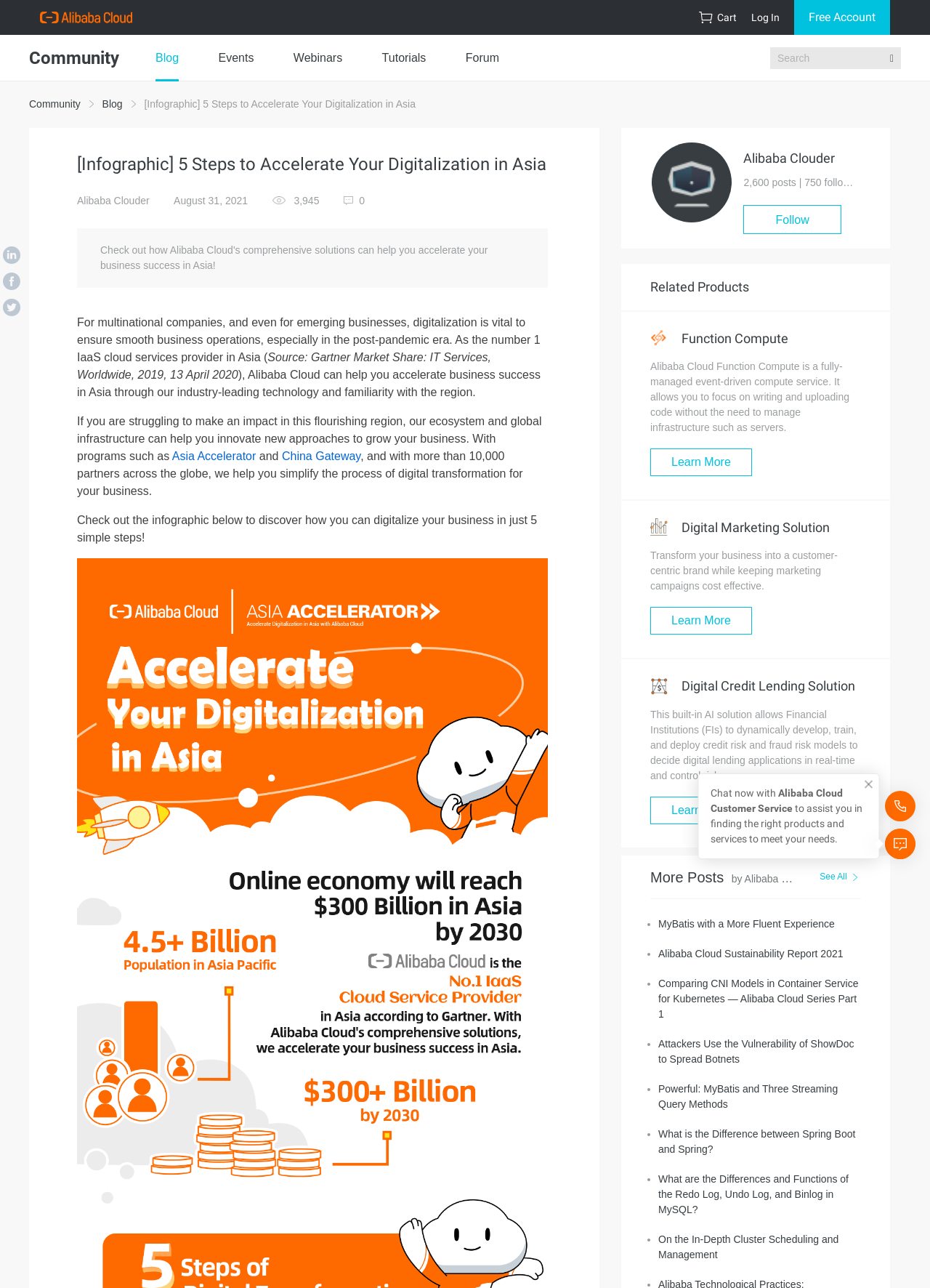Can you identify the bounding box coordinates of the clickable region needed to carry out this instruction: 'Leave a comment'? The coordinates should be four float numbers within the range of 0 to 1, stated as [left, top, right, bottom].

None